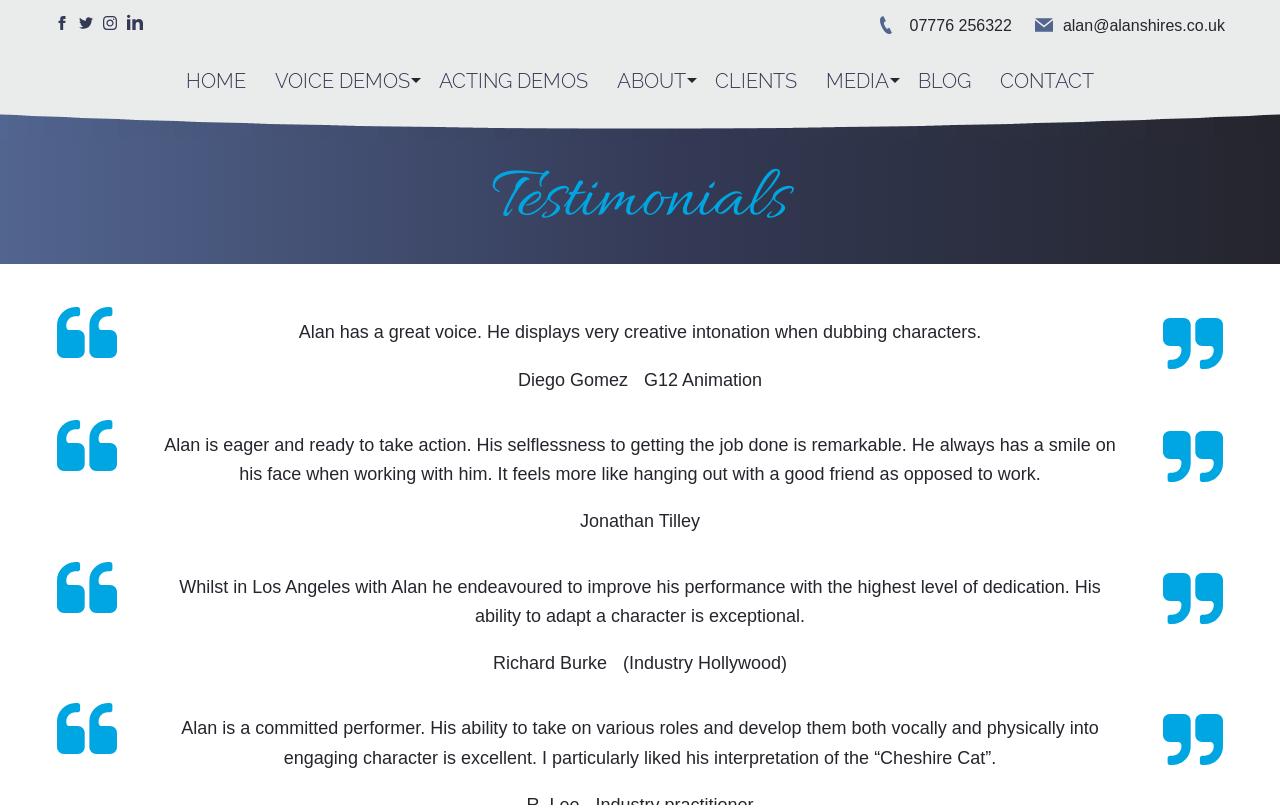Identify the bounding box coordinates for the region to click in order to carry out this instruction: "Read the testimonial from Diego Gomez". Provide the coordinates using four float numbers between 0 and 1, formatted as [left, top, right, bottom].

[0.405, 0.459, 0.491, 0.484]